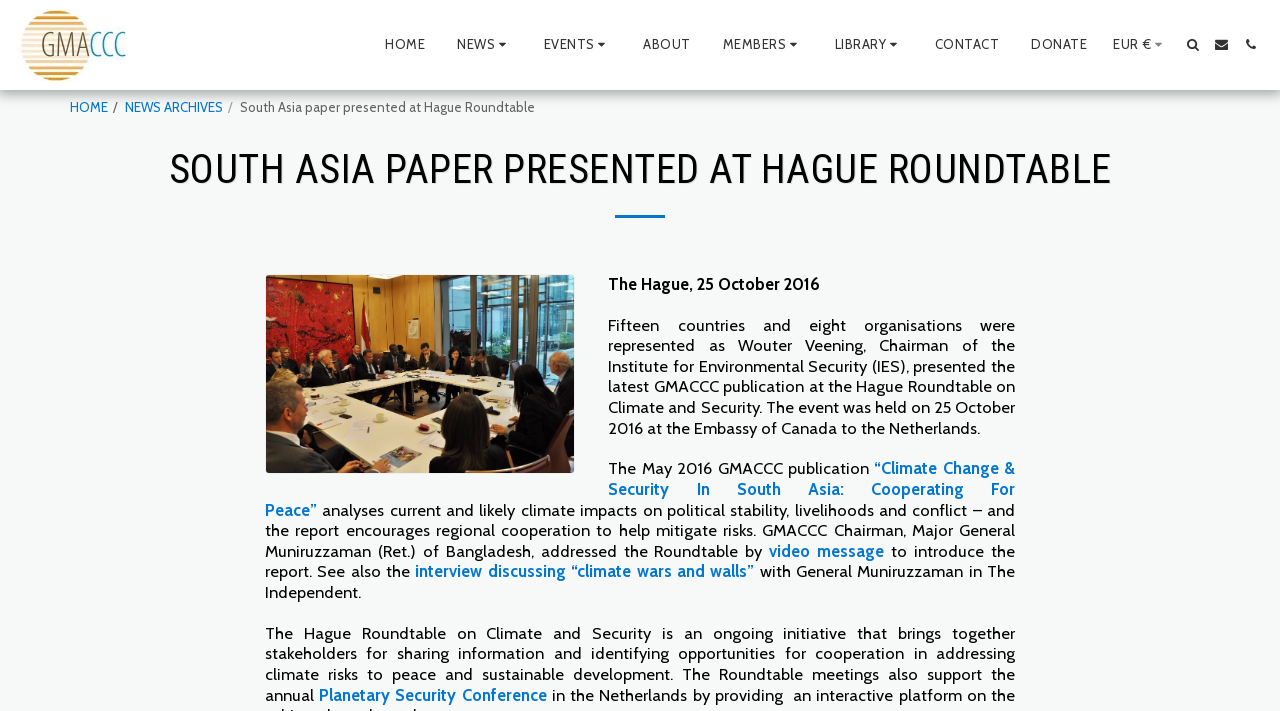Provide a one-word or short-phrase response to the question:
What is the date of the Hague Roundtable event?

25 October 2016